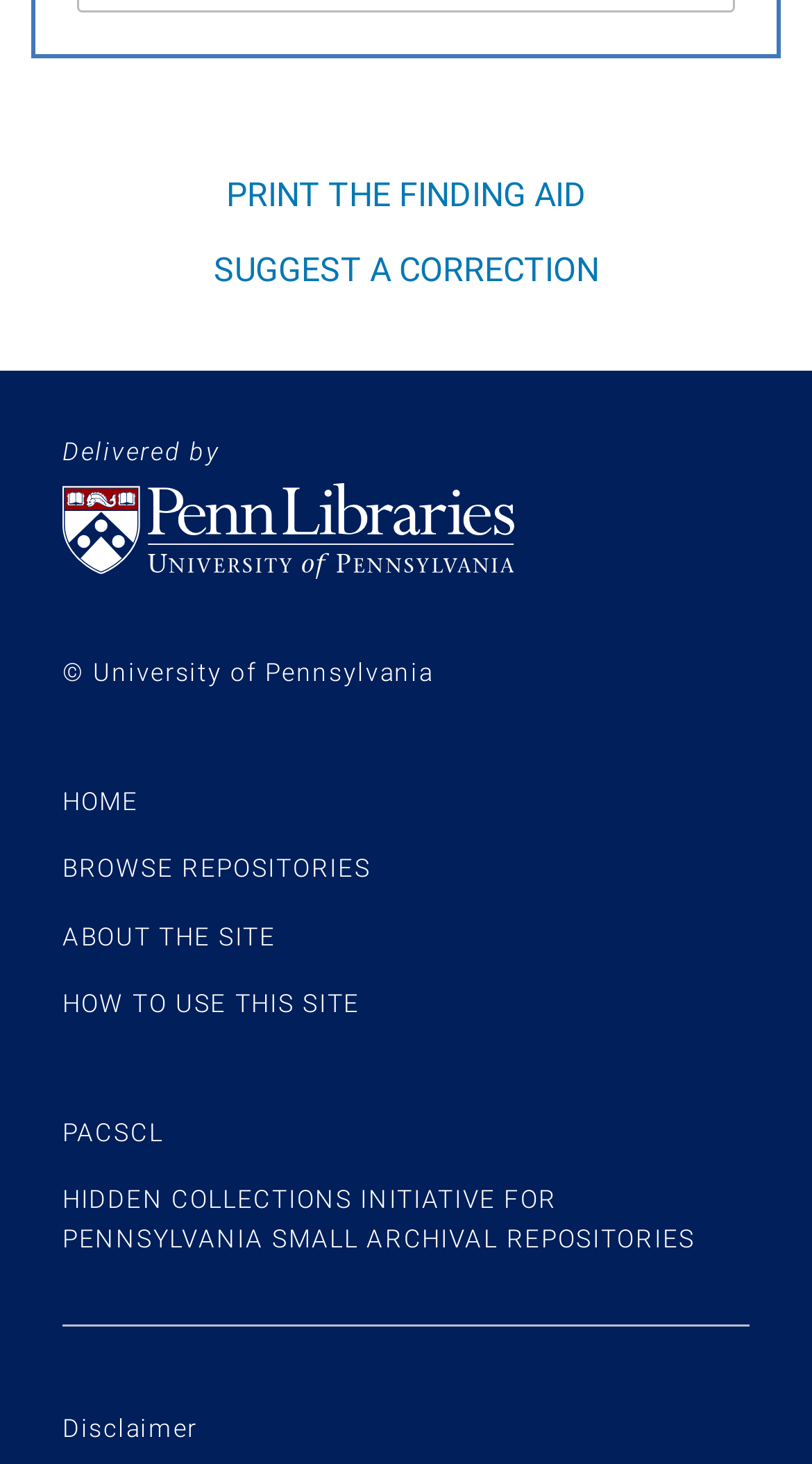Please mark the clickable region by giving the bounding box coordinates needed to complete this instruction: "Print the finding aid".

[0.263, 0.113, 0.737, 0.152]